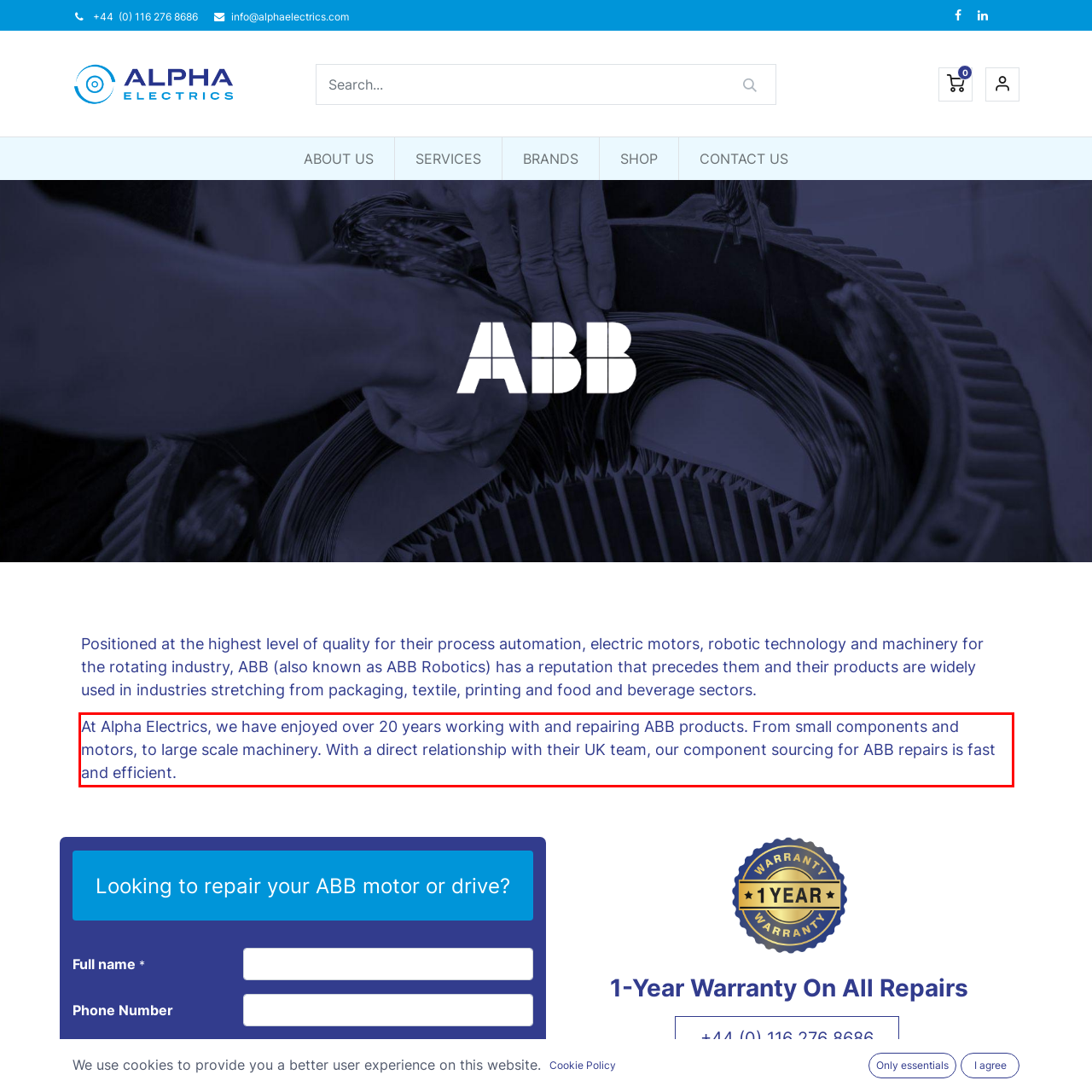Using the provided screenshot of a webpage, recognize and generate the text found within the red rectangle bounding box.

At Alpha Electrics, we have enjoyed over 20 years working with and repairing ABB products. From small components and motors, to large scale machinery. With a direct relationship with their UK team, our component sourcing for ABB repairs is fast and efficient.